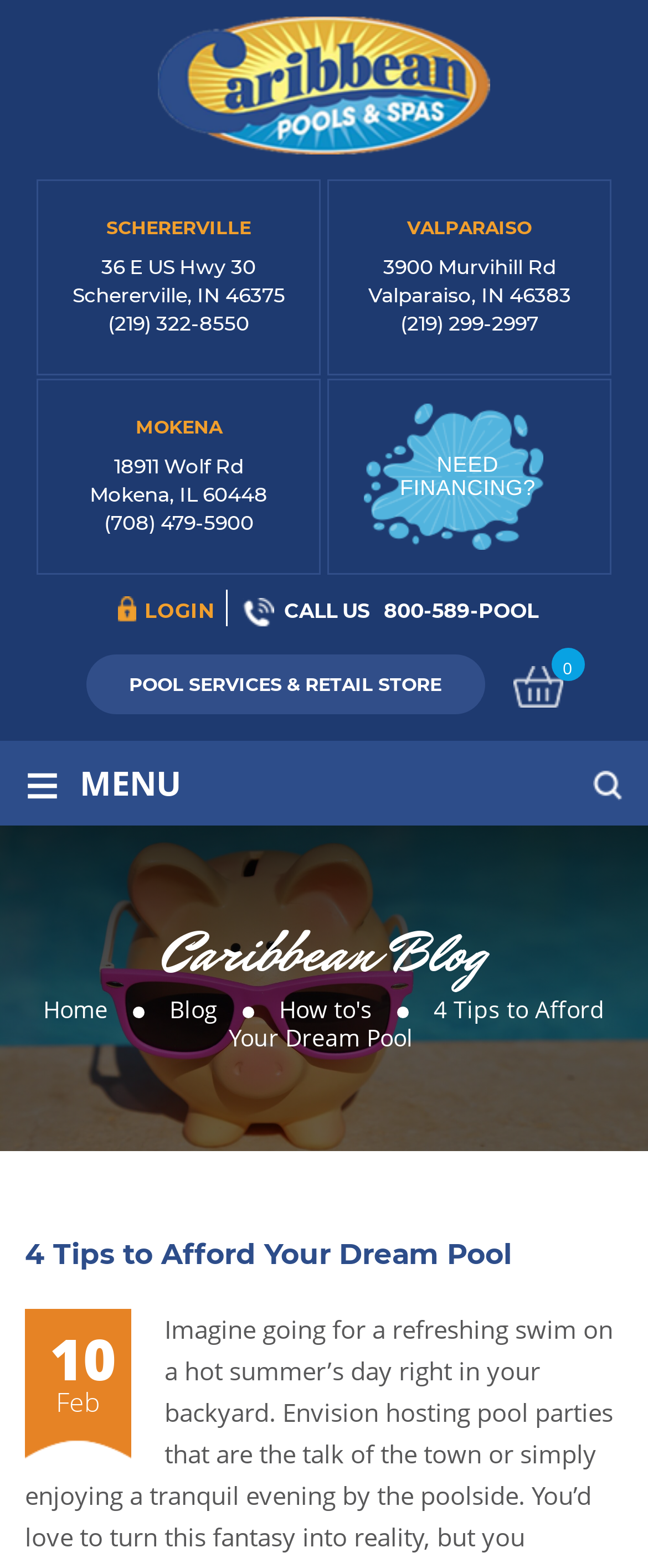What is the title of the blog section?
Using the image as a reference, give a one-word or short phrase answer.

Caribbean Blog